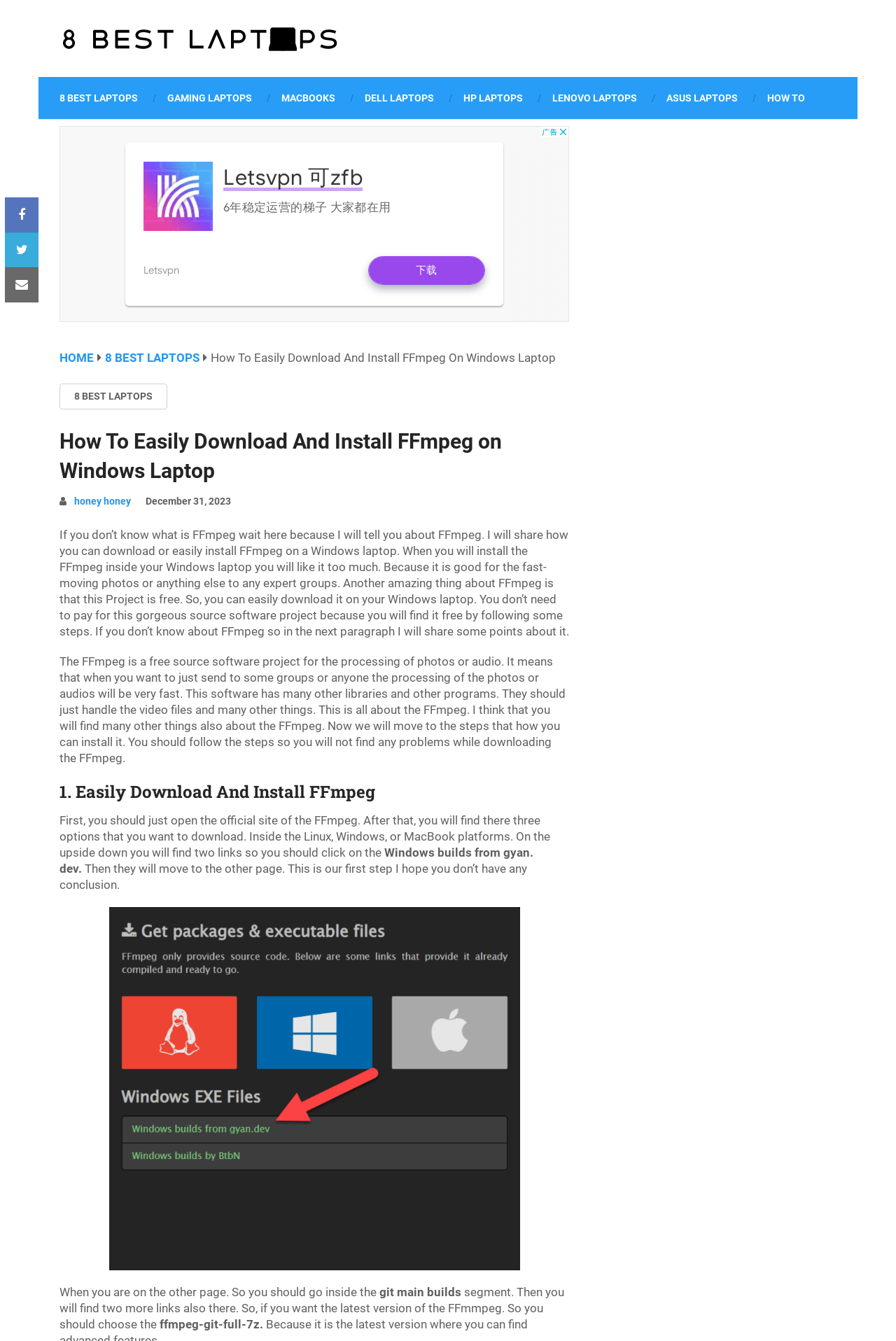Please find and report the bounding box coordinates of the element to click in order to perform the following action: "Read the article about FFmpeg". The coordinates should be expressed as four float numbers between 0 and 1, in the format [left, top, right, bottom].

[0.066, 0.394, 0.635, 0.476]